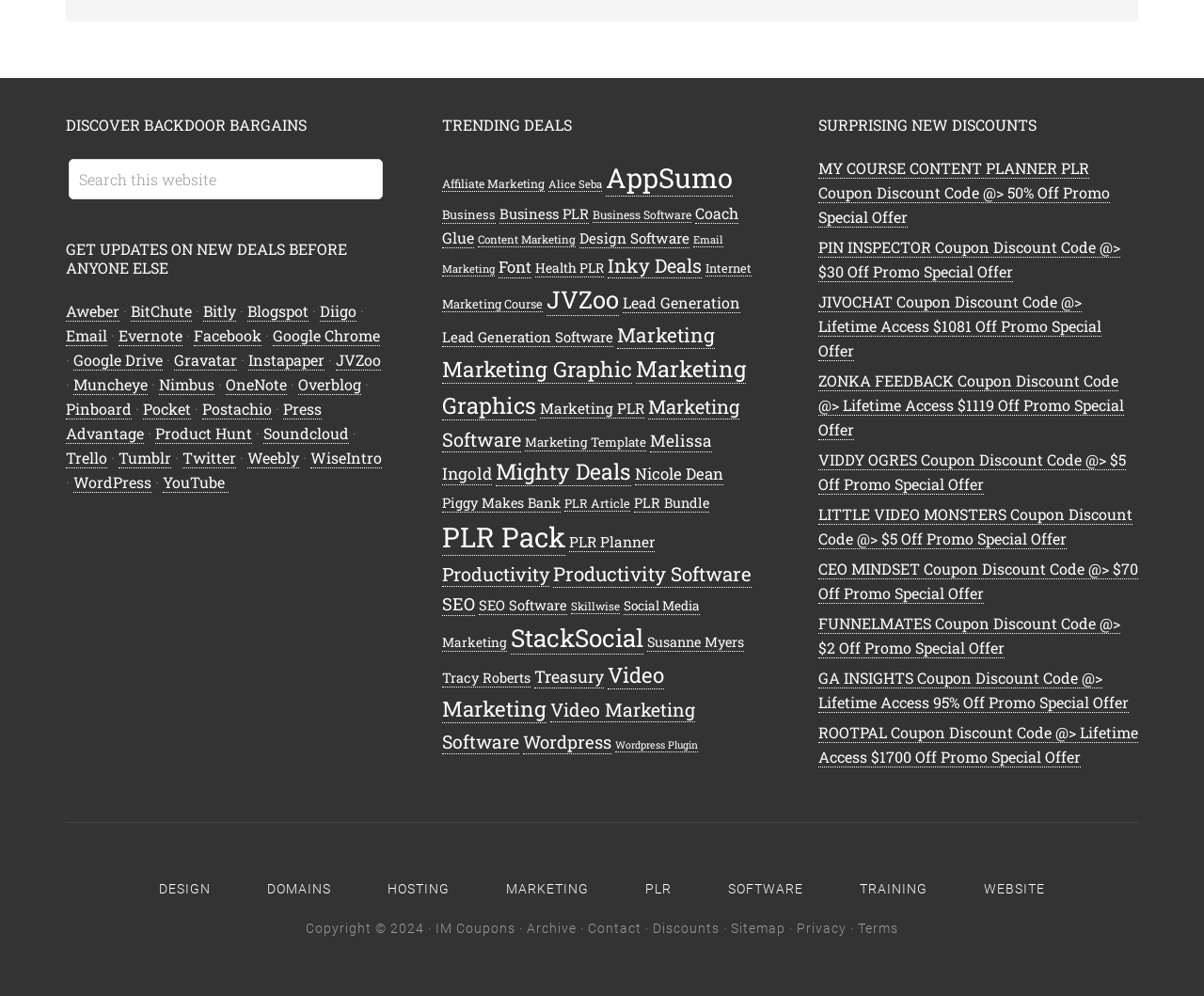Locate the bounding box coordinates of the element that needs to be clicked to carry out the instruction: "Subscribe to Aweber". The coordinates should be given as four float numbers ranging from 0 to 1, i.e., [left, top, right, bottom].

[0.055, 0.302, 0.099, 0.323]